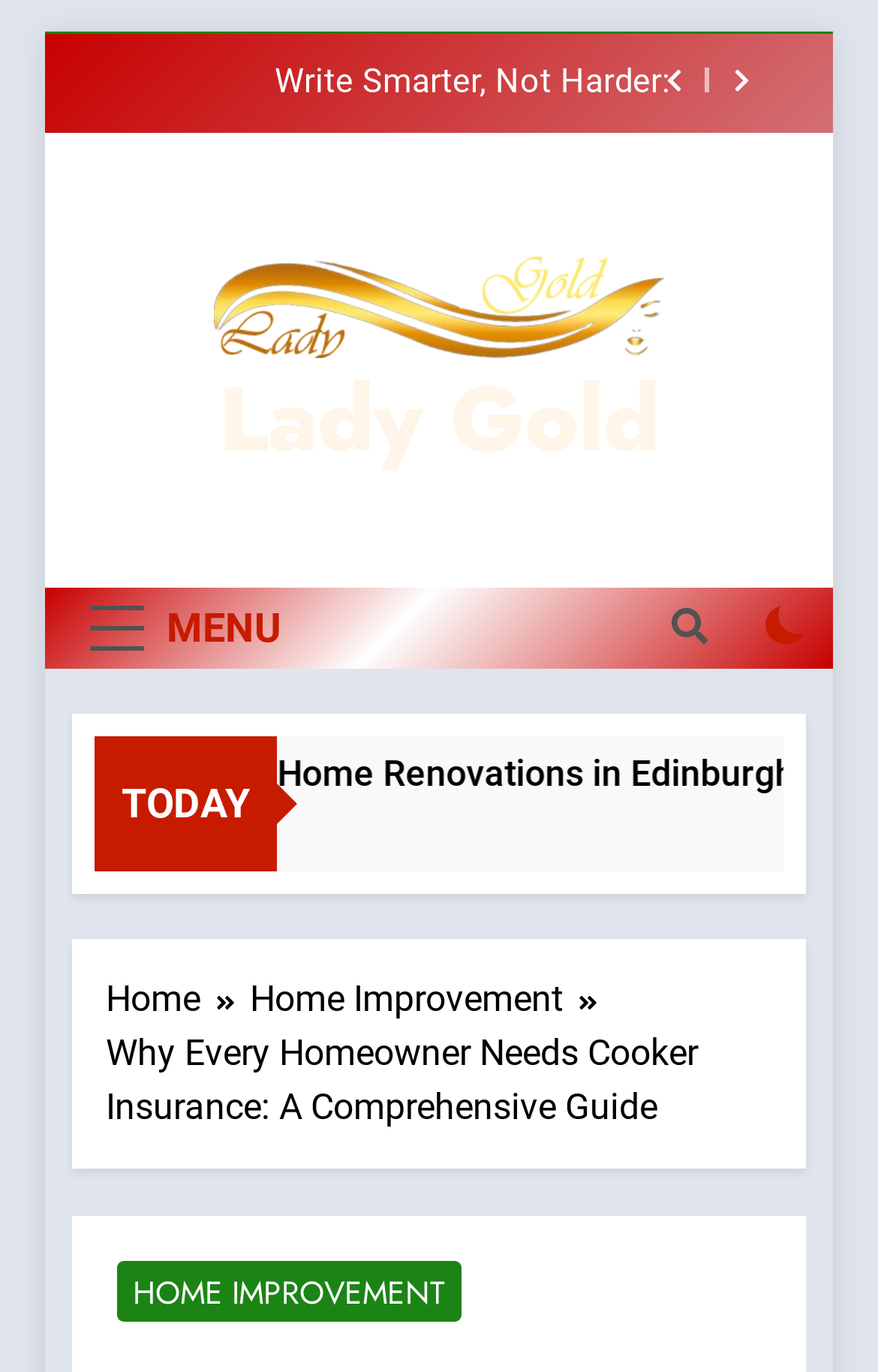Highlight the bounding box of the UI element that corresponds to this description: "Menu".

[0.082, 0.428, 0.341, 0.487]